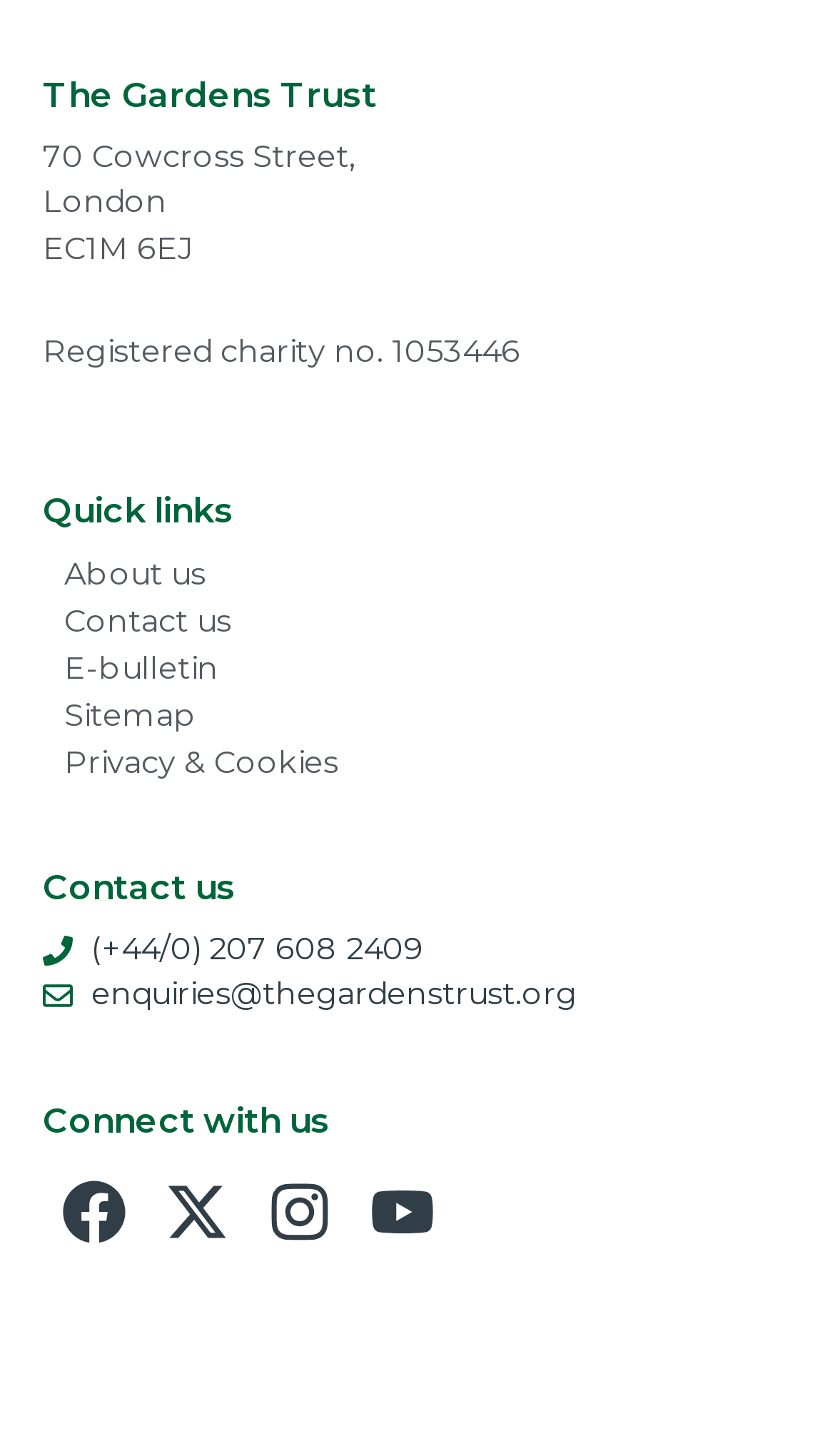Determine the bounding box coordinates of the clickable region to follow the instruction: "Click on About us".

[0.051, 0.378, 0.431, 0.41]